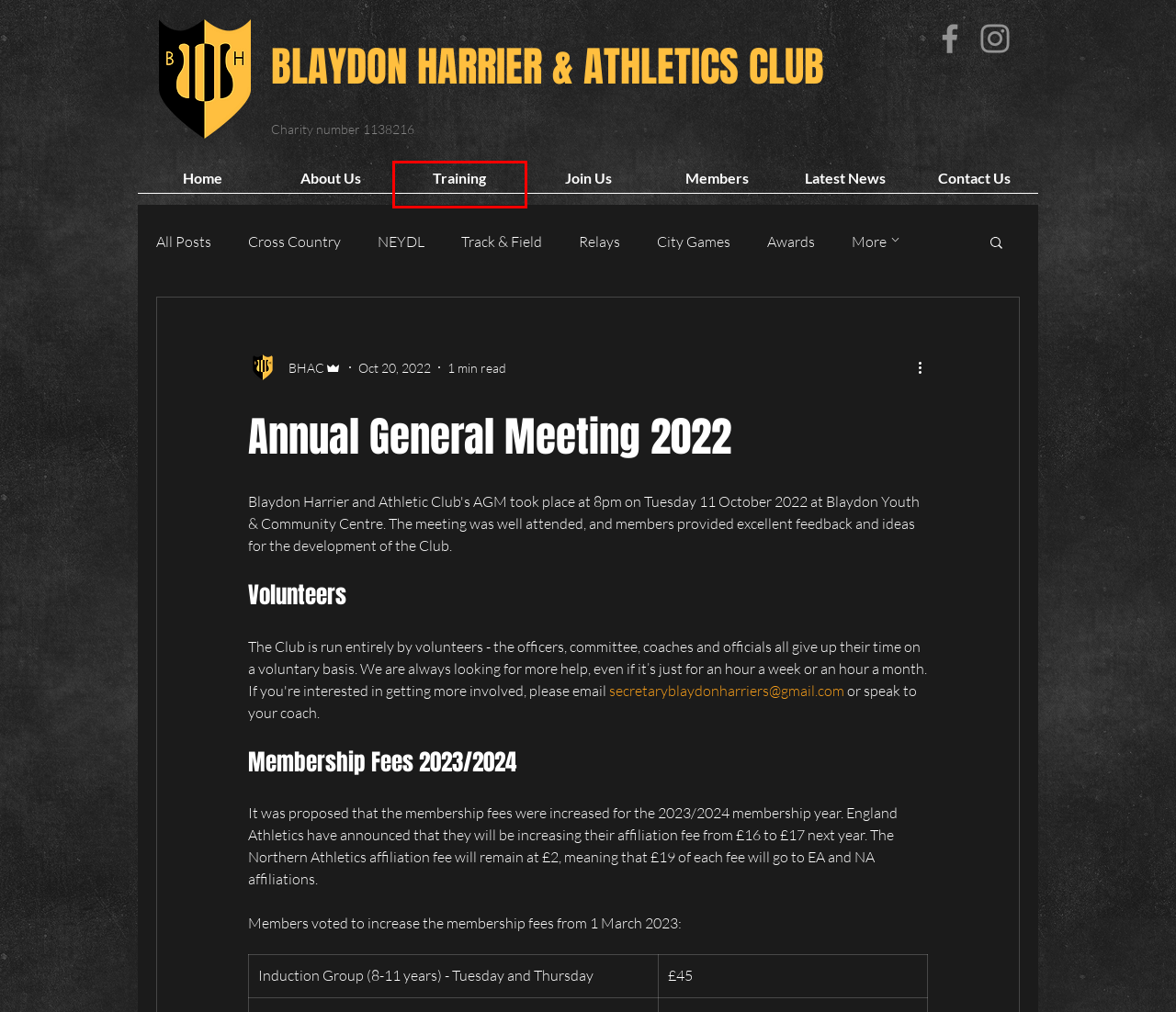You are provided with a screenshot of a webpage that has a red bounding box highlighting a UI element. Choose the most accurate webpage description that matches the new webpage after clicking the highlighted element. Here are your choices:
A. Members | Blaydon Harrier & Athletics Club
B. Relays
C. Awards
D. Training | Blaydon Harrier & Athletics Club
E. Latest News | Blaydon Harrier & Athletics Club
F. Blaydon Harrier & Athletics Club | Athletics & Running Club | Blaydon
G. NEYDL
H. City Games

D